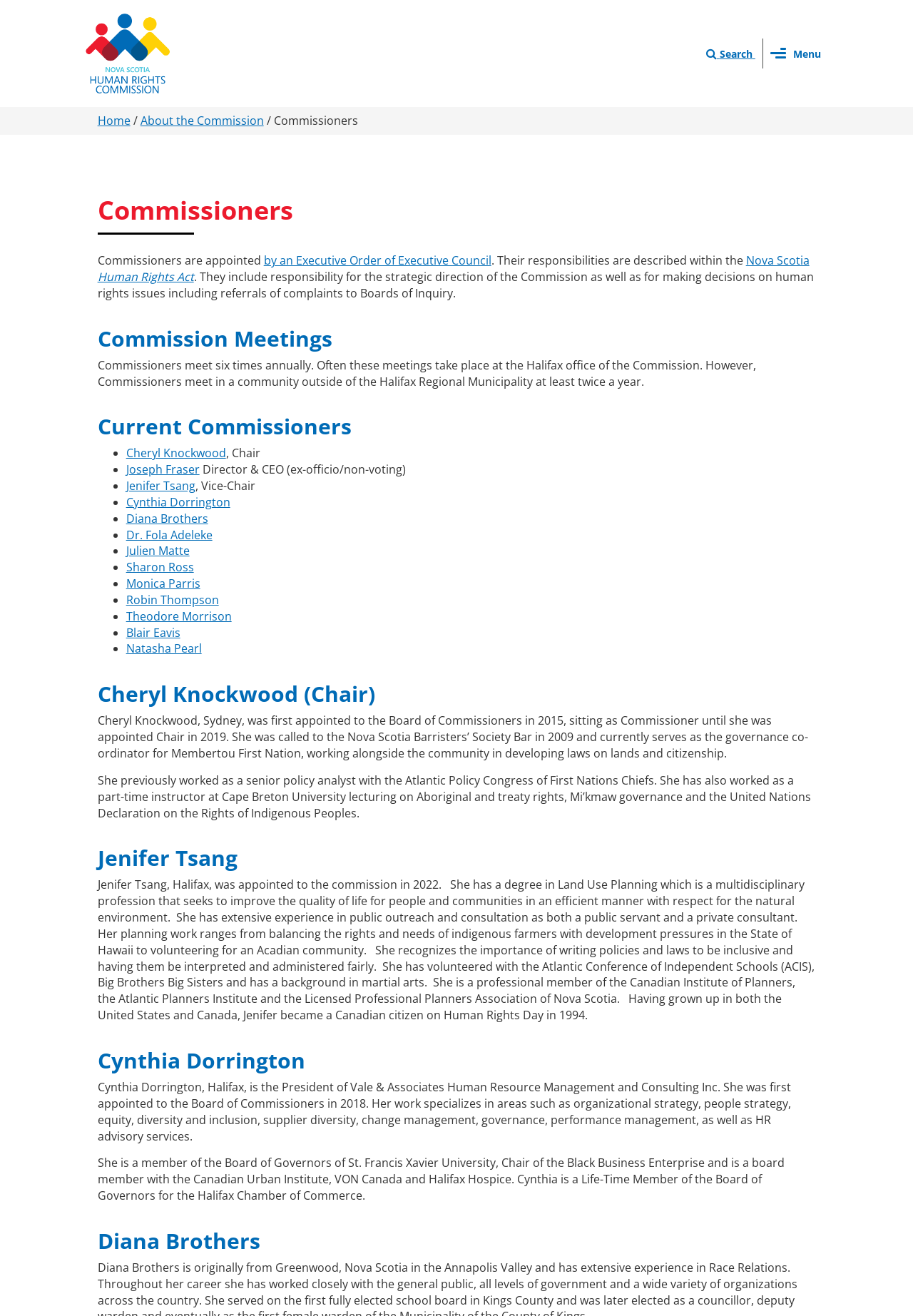How many Commissioners are listed on the webpage?
Provide a concise answer using a single word or phrase based on the image.

11